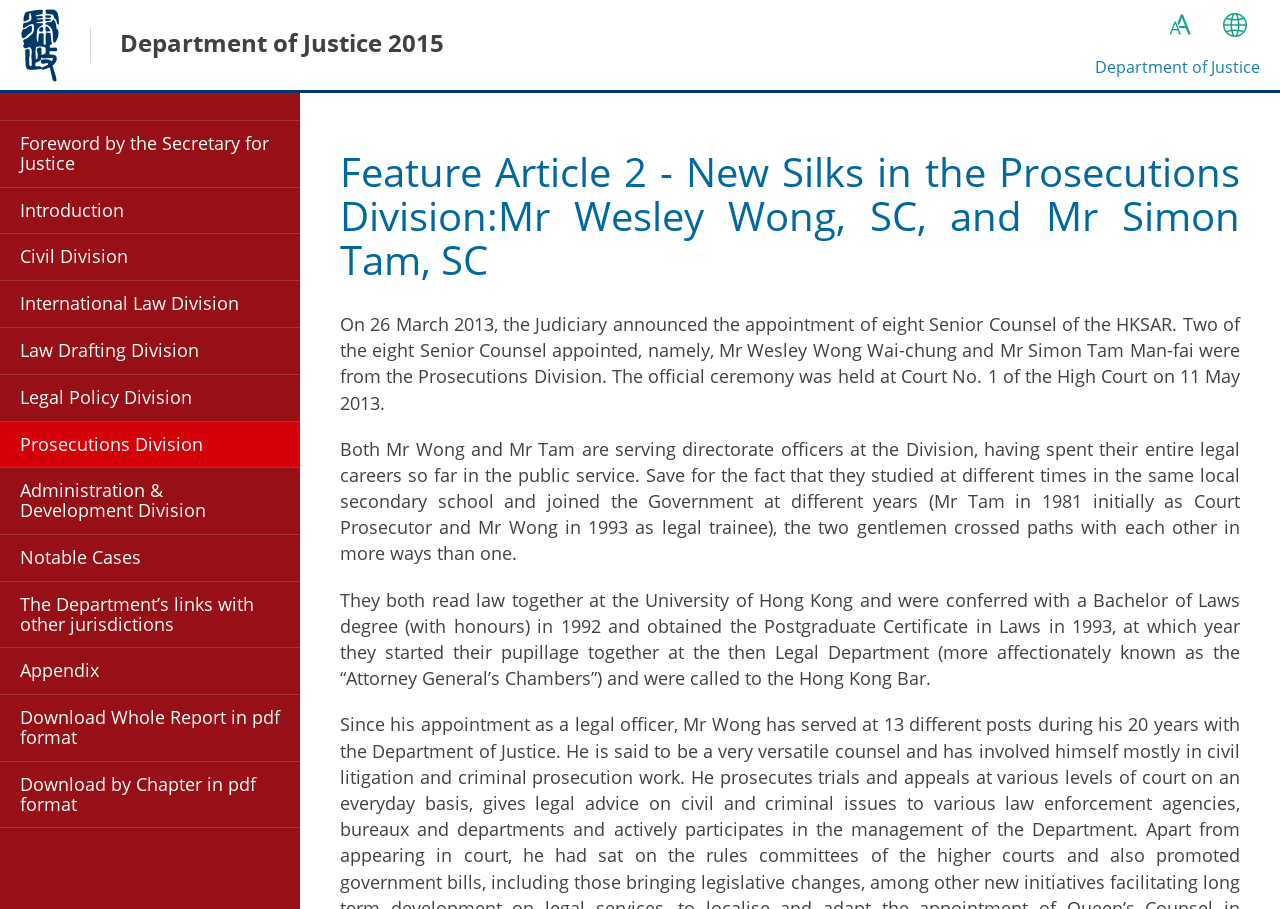Please give a concise answer to this question using a single word or phrase: 
How many links are there in the main content area?

14